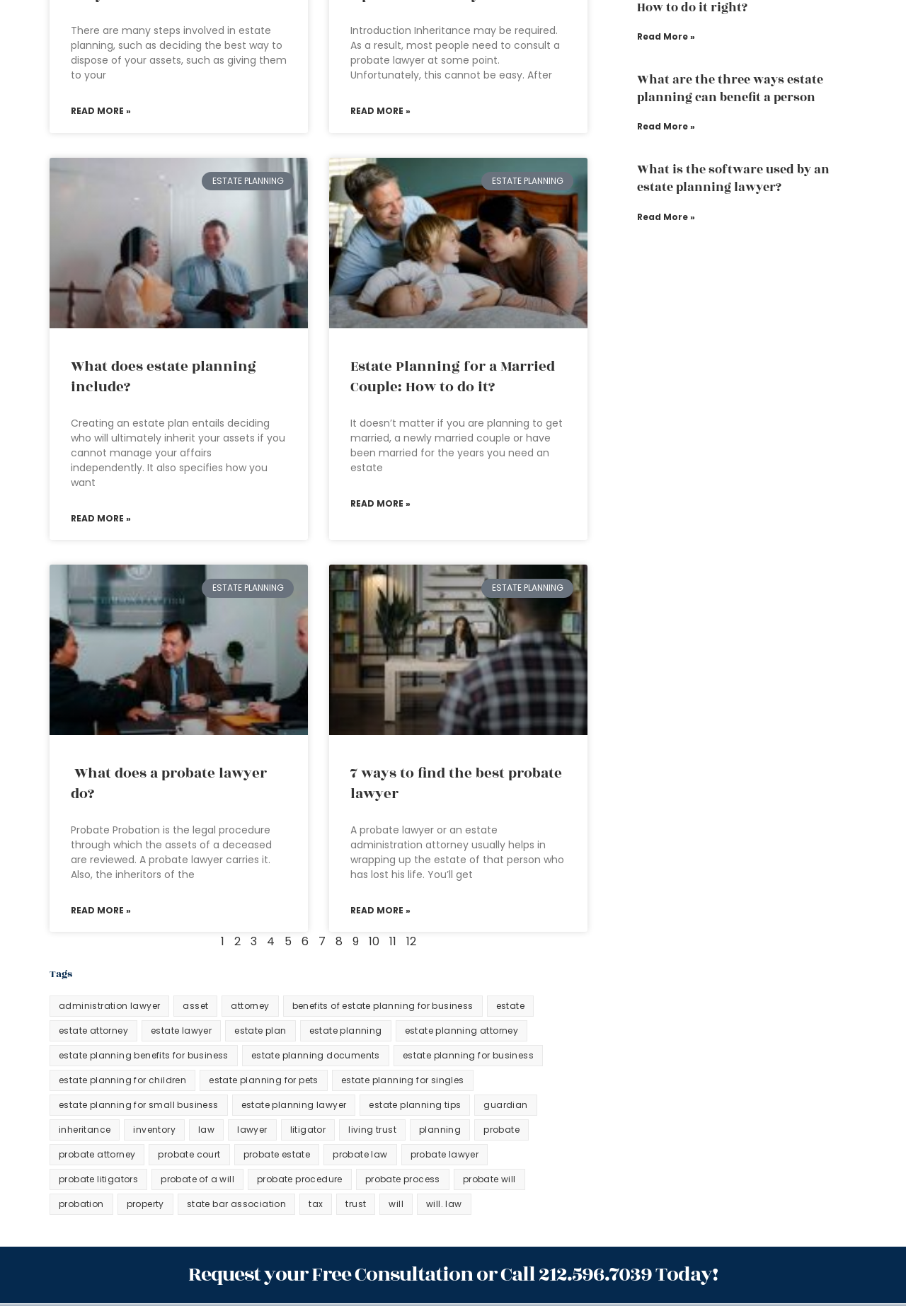Locate the bounding box coordinates of the clickable area to execute the instruction: "Read more about The cost of estate planning lawyer state wise". Provide the coordinates as four float numbers between 0 and 1, represented as [left, top, right, bottom].

[0.078, 0.079, 0.145, 0.09]